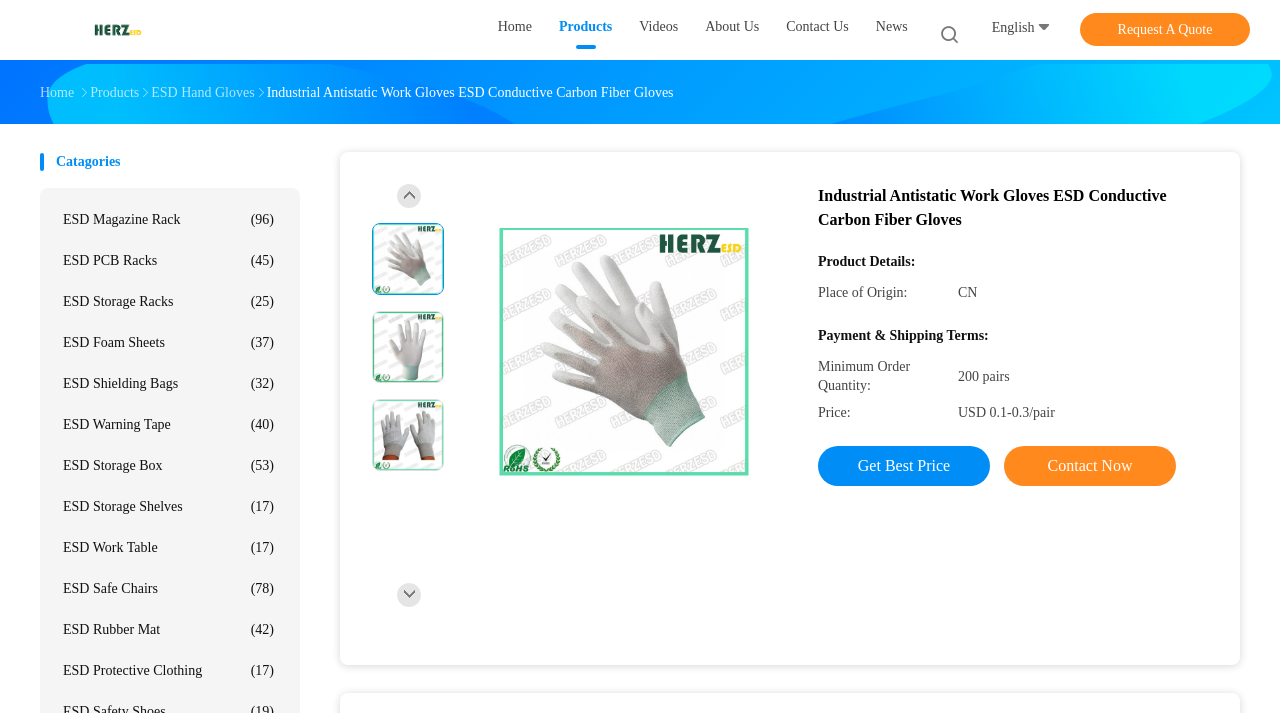Can you locate the main headline on this webpage and provide its text content?

Industrial Antistatic Work Gloves ESD Conductive Carbon Fiber Gloves